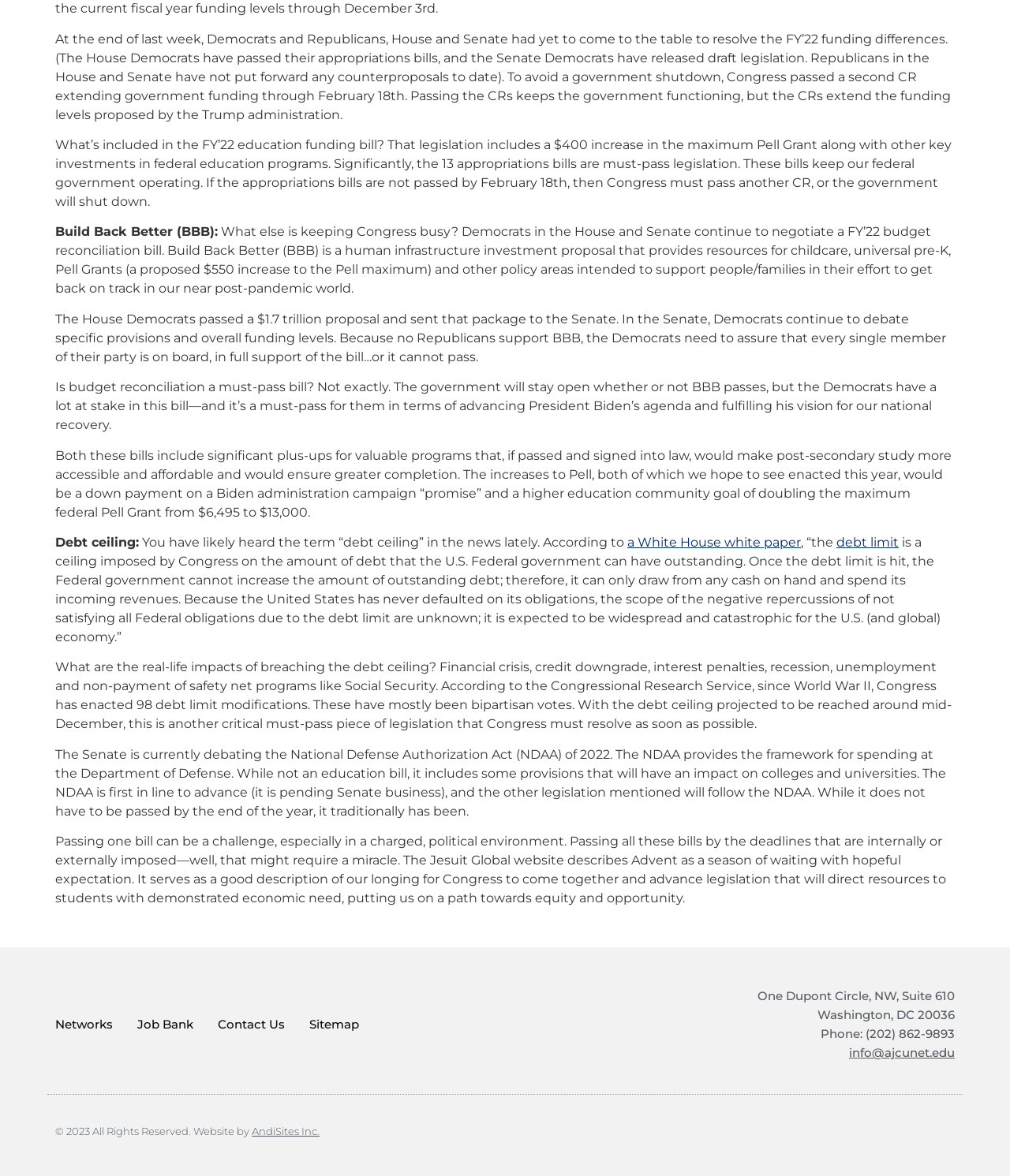Identify the bounding box coordinates of the specific part of the webpage to click to complete this instruction: "Send email to info@ajcunet.edu".

[0.841, 0.889, 0.945, 0.901]